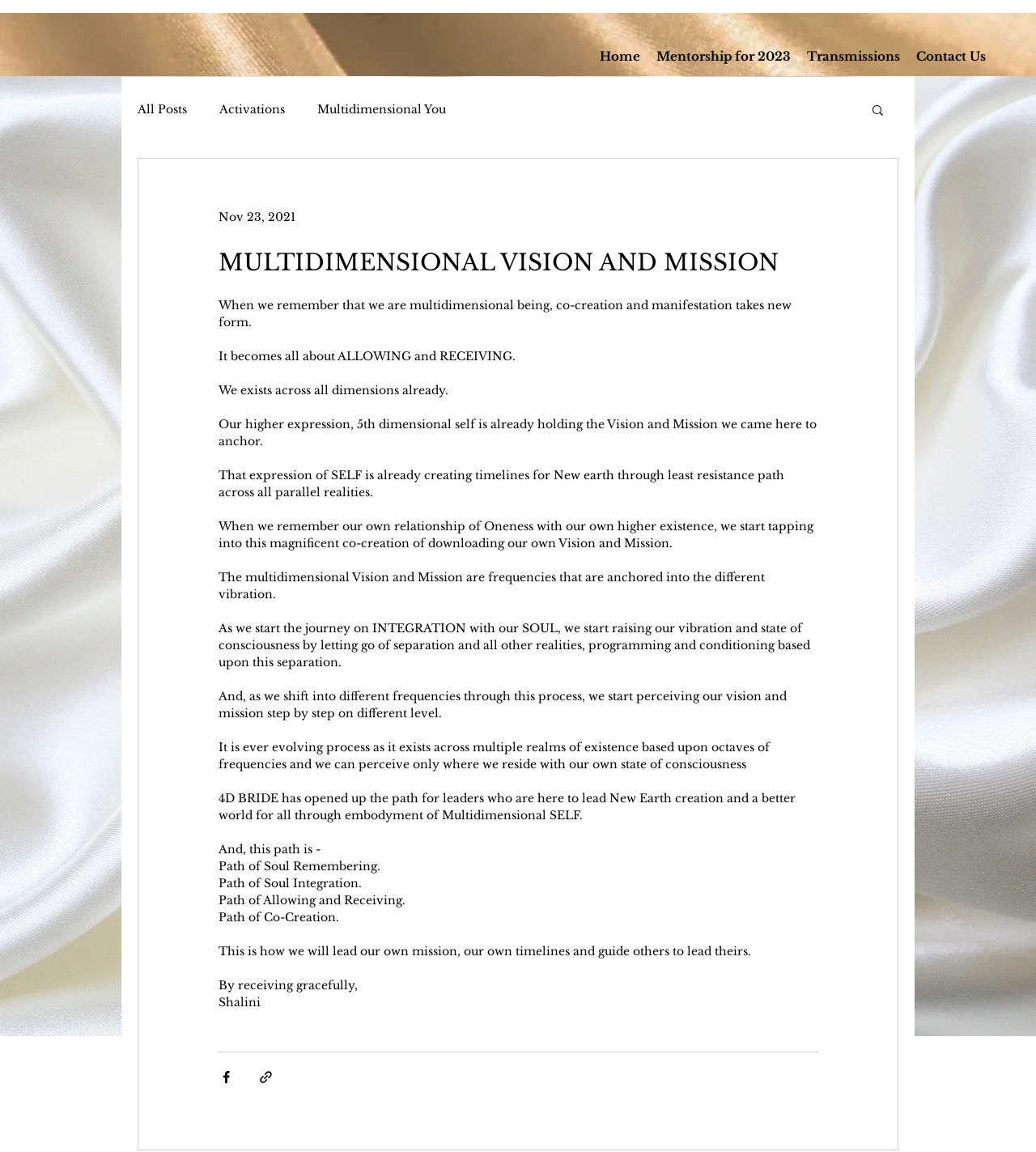Please identify the bounding box coordinates of the element on the webpage that should be clicked to follow this instruction: "Read the 'Multidimensional You' blog post". The bounding box coordinates should be given as four float numbers between 0 and 1, formatted as [left, top, right, bottom].

[0.306, 0.089, 0.43, 0.101]